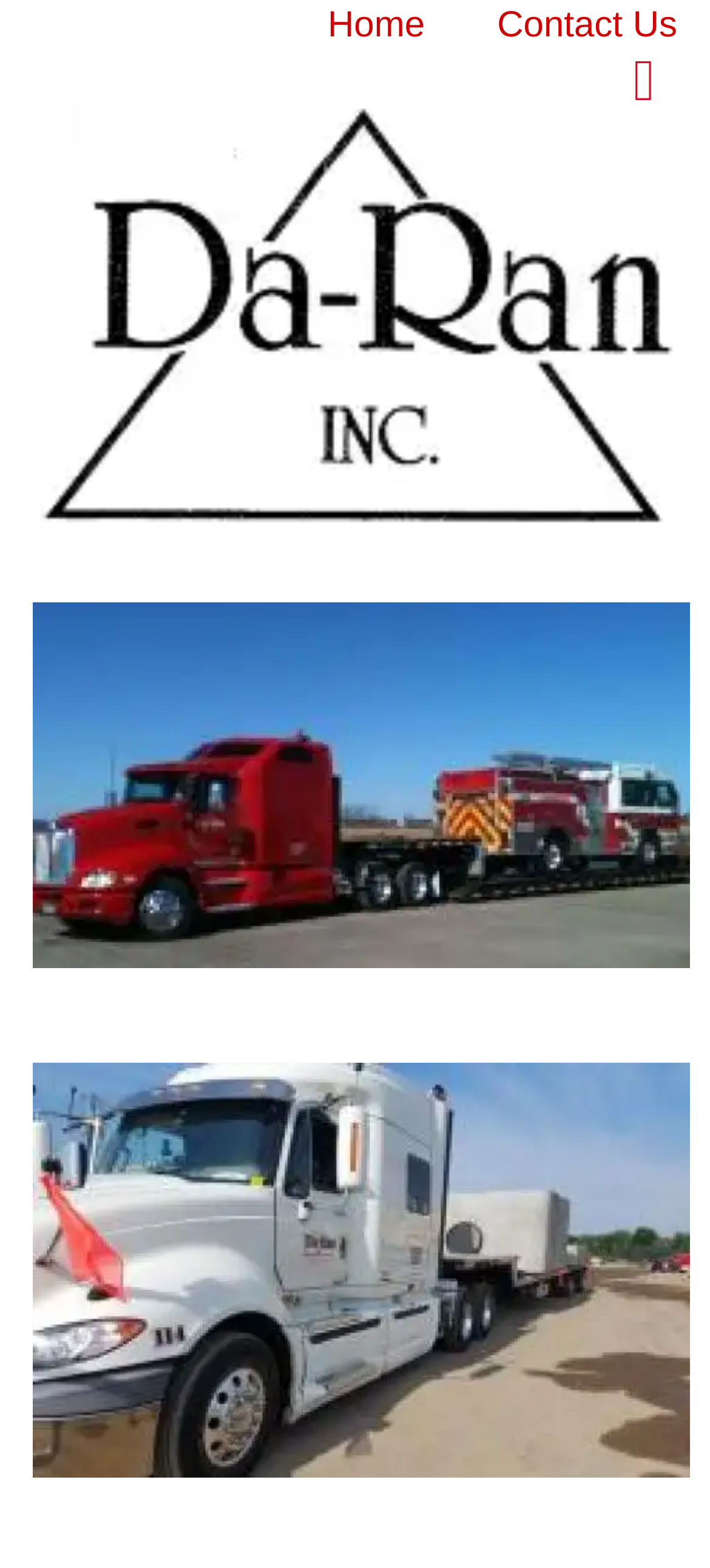What is the company's name?
Provide a detailed answer to the question using information from the image.

The company's name is mentioned in the image descriptions and appears to be Da-Ran, Inc., which is likely the company providing the trucking services.